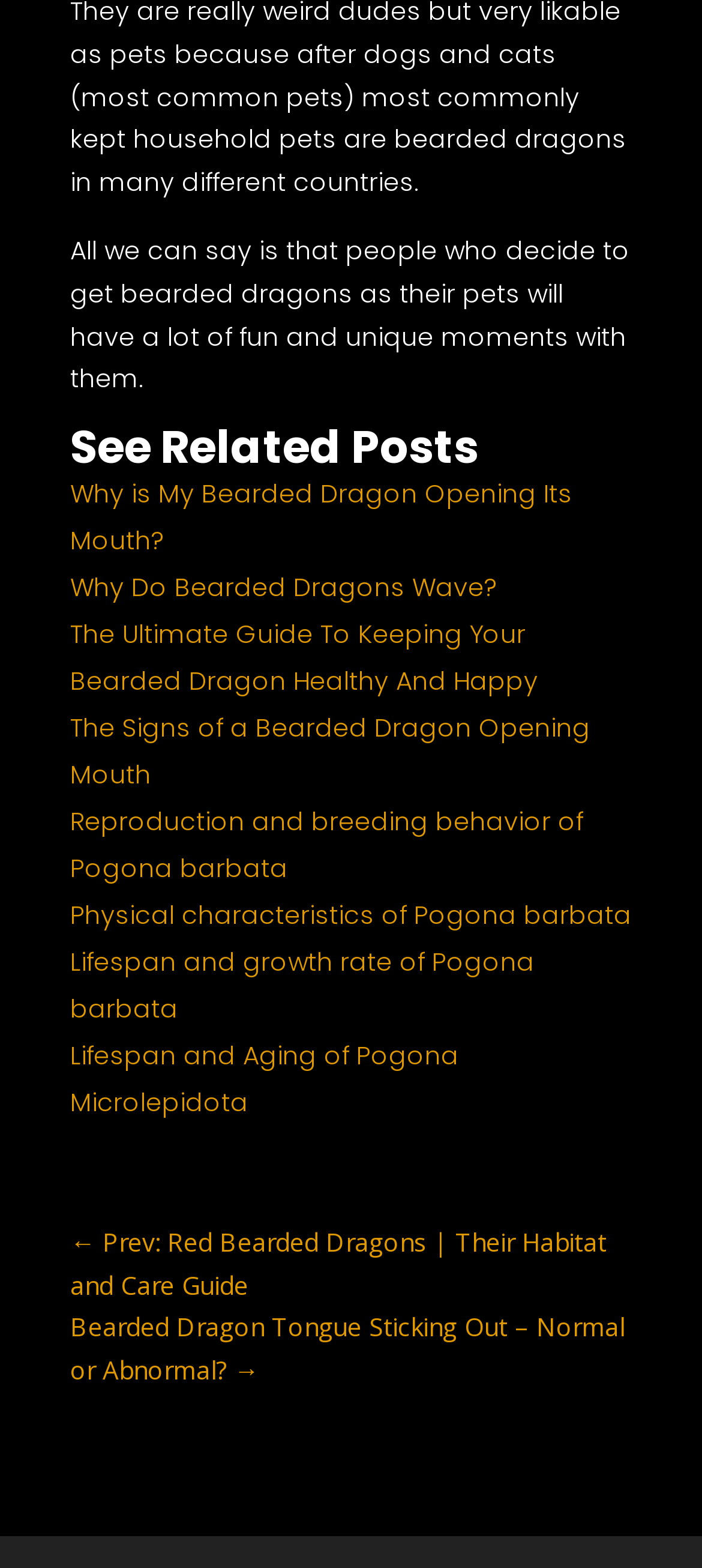Determine the bounding box coordinates for the clickable element required to fulfill the instruction: "Read about bearded dragon tongue sticking out". Provide the coordinates as four float numbers between 0 and 1, i.e., [left, top, right, bottom].

[0.1, 0.833, 0.9, 0.888]